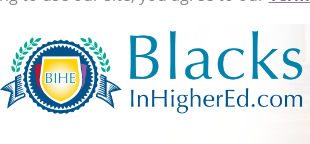What is the font style of the full name?
Using the picture, provide a one-word or short phrase answer.

Bold, modern